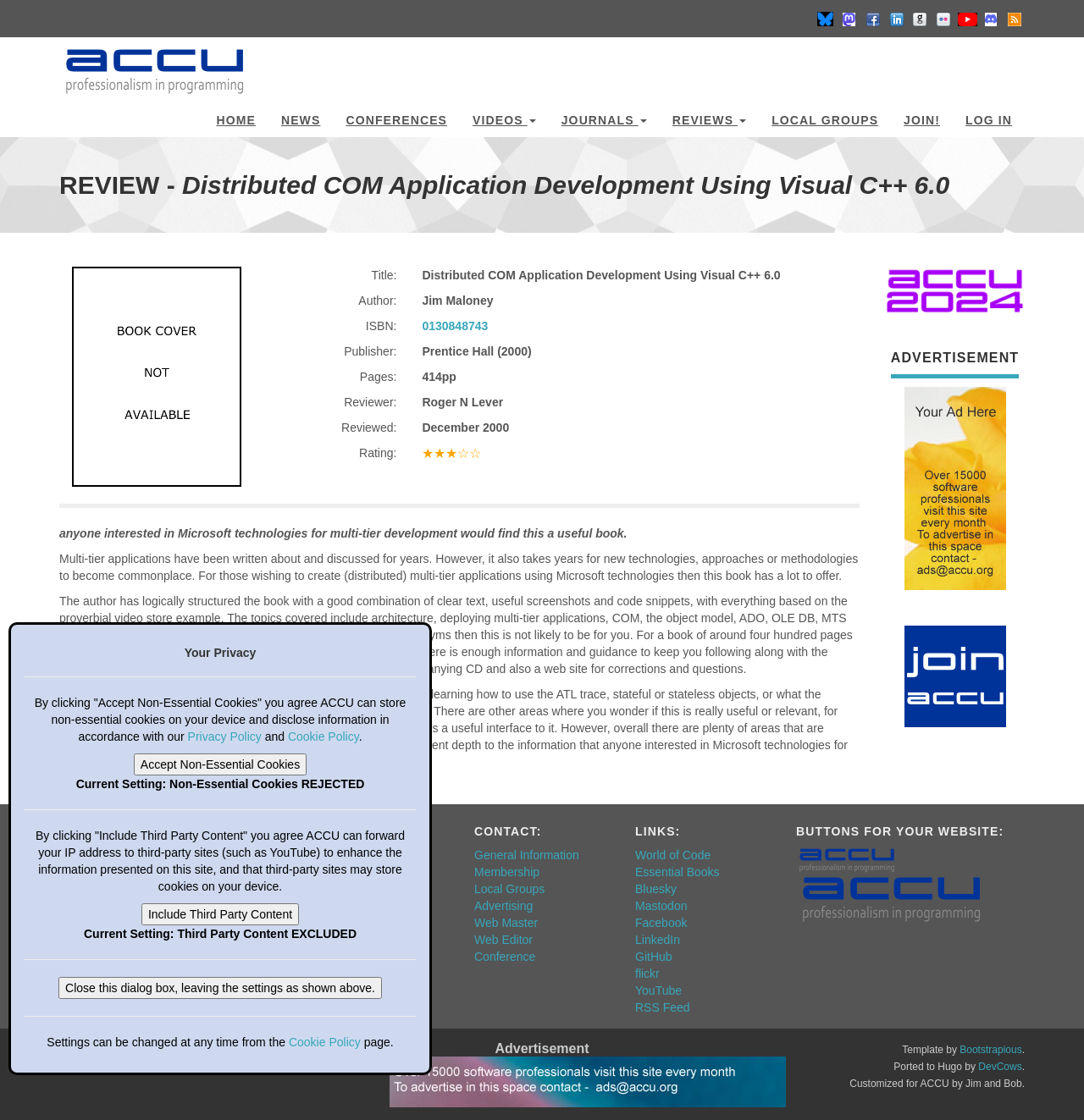Please specify the bounding box coordinates in the format (top-left x, top-left y, bottom-right x, bottom-right y), with all values as floating point numbers between 0 and 1. Identify the bounding box of the UI element described by: Bluesky

[0.586, 0.788, 0.624, 0.8]